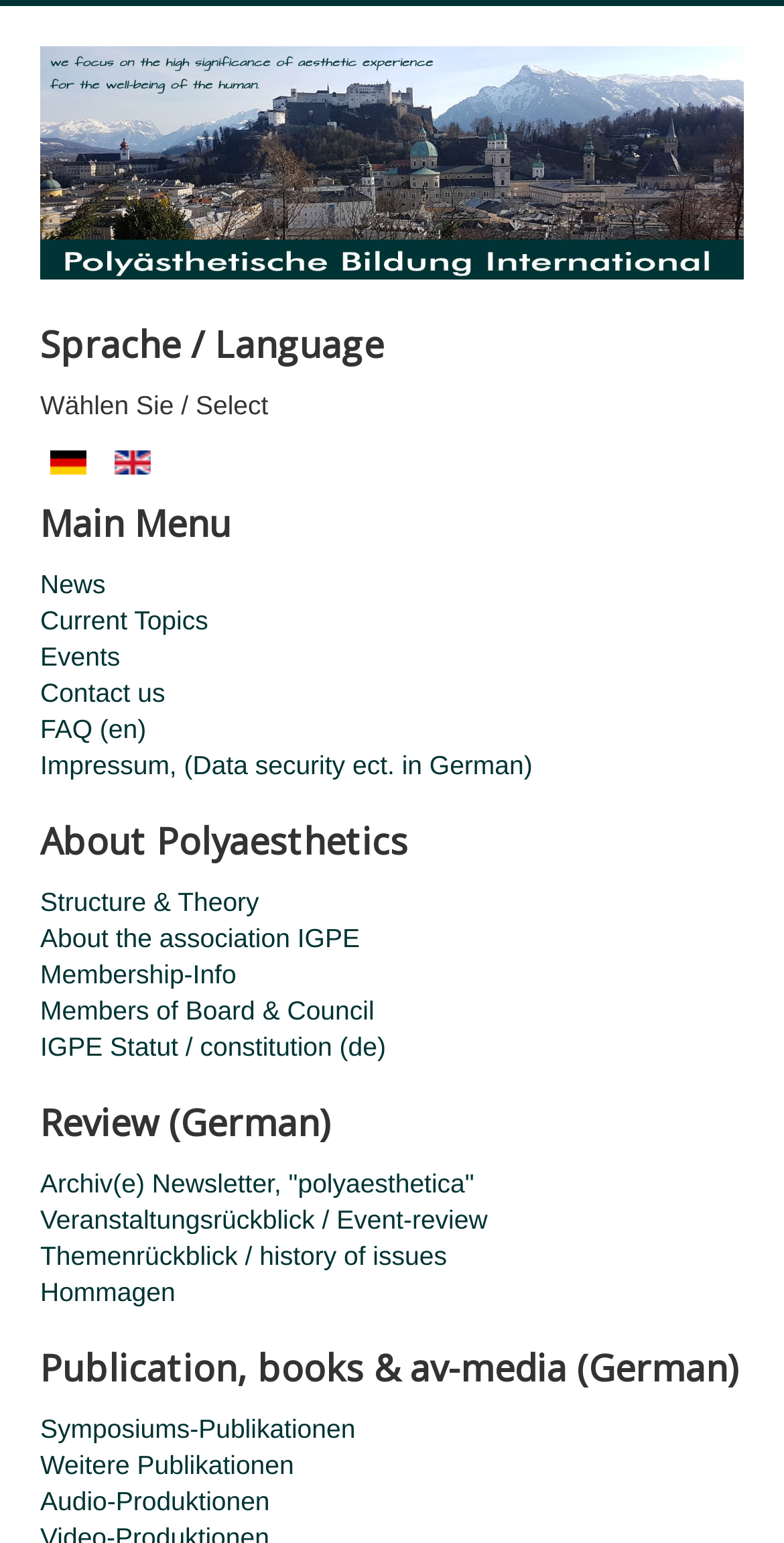Based on the element description alt="Deutsch" title="Deutsch", identify the bounding box of the UI element in the given webpage screenshot. The coordinates should be in the format (top-left x, top-left y, bottom-right x, bottom-right y) and must be between 0 and 1.

[0.064, 0.288, 0.12, 0.307]